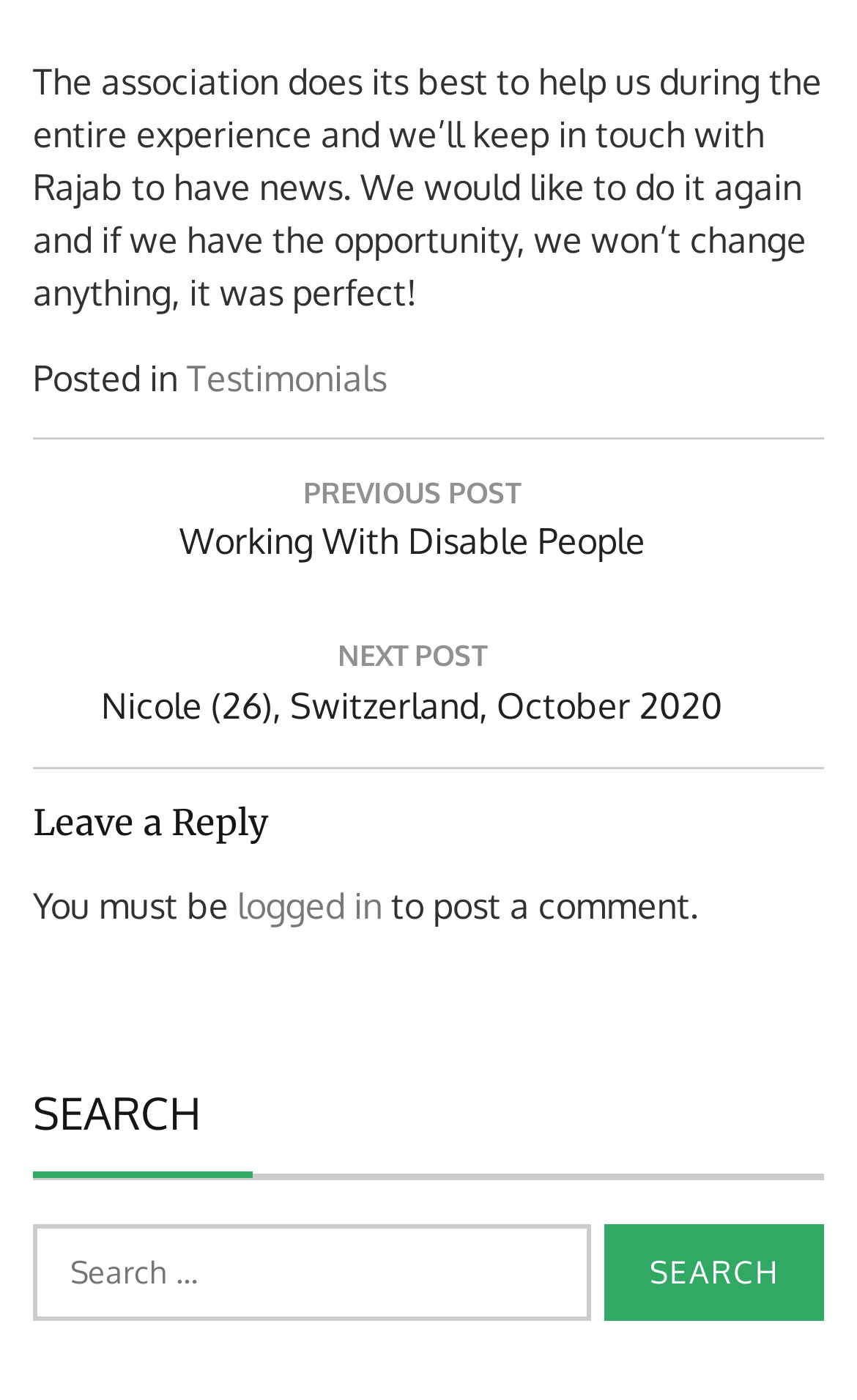How many navigation links are available?
Please look at the screenshot and answer using one word or phrase.

2